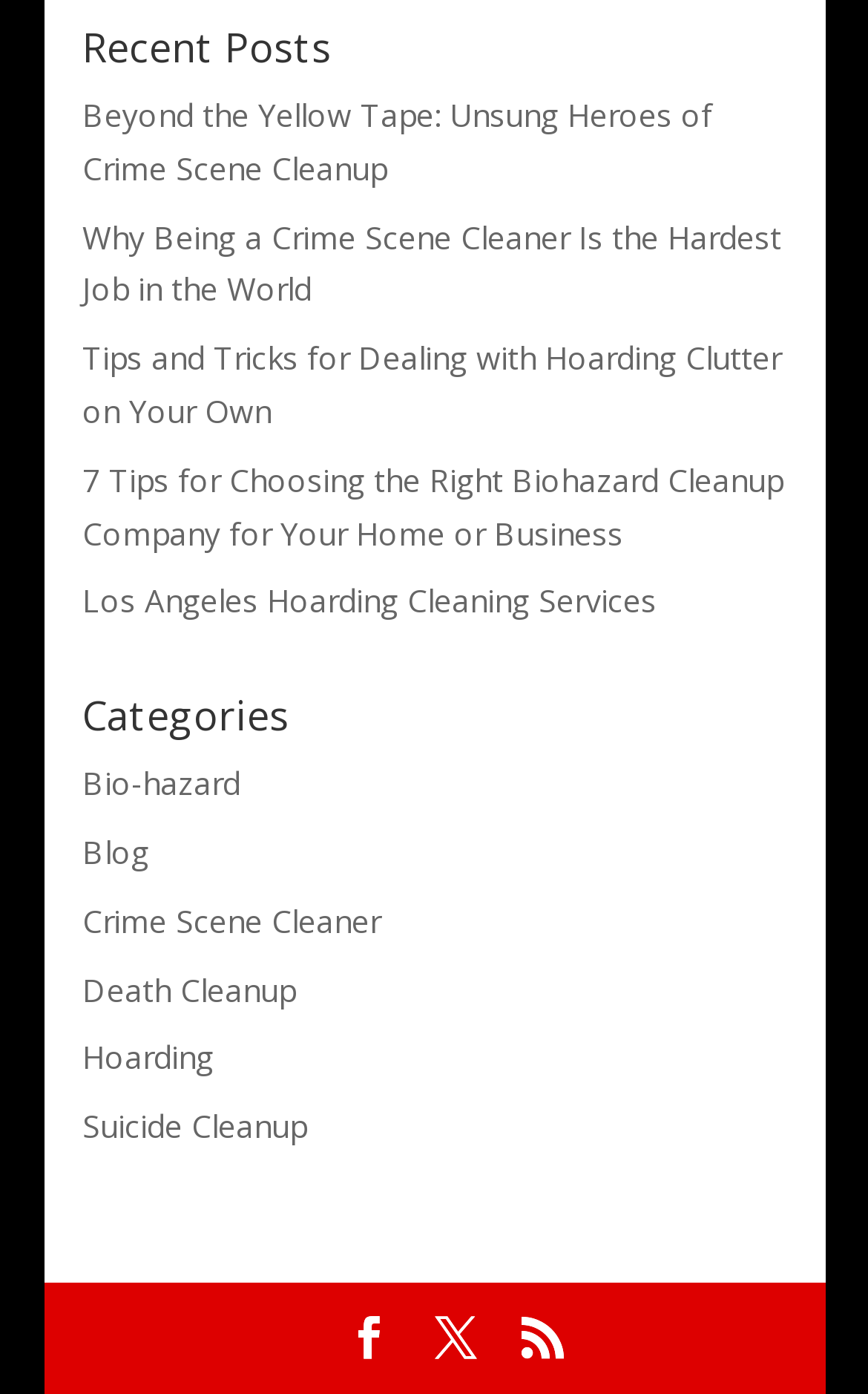Given the element description, predict the bounding box coordinates in the format (top-left x, top-left y, bottom-right x, bottom-right y). Make sure all values are between 0 and 1. Here is the element description: 第一章 雷达的简介和概要外文翻译资料

None